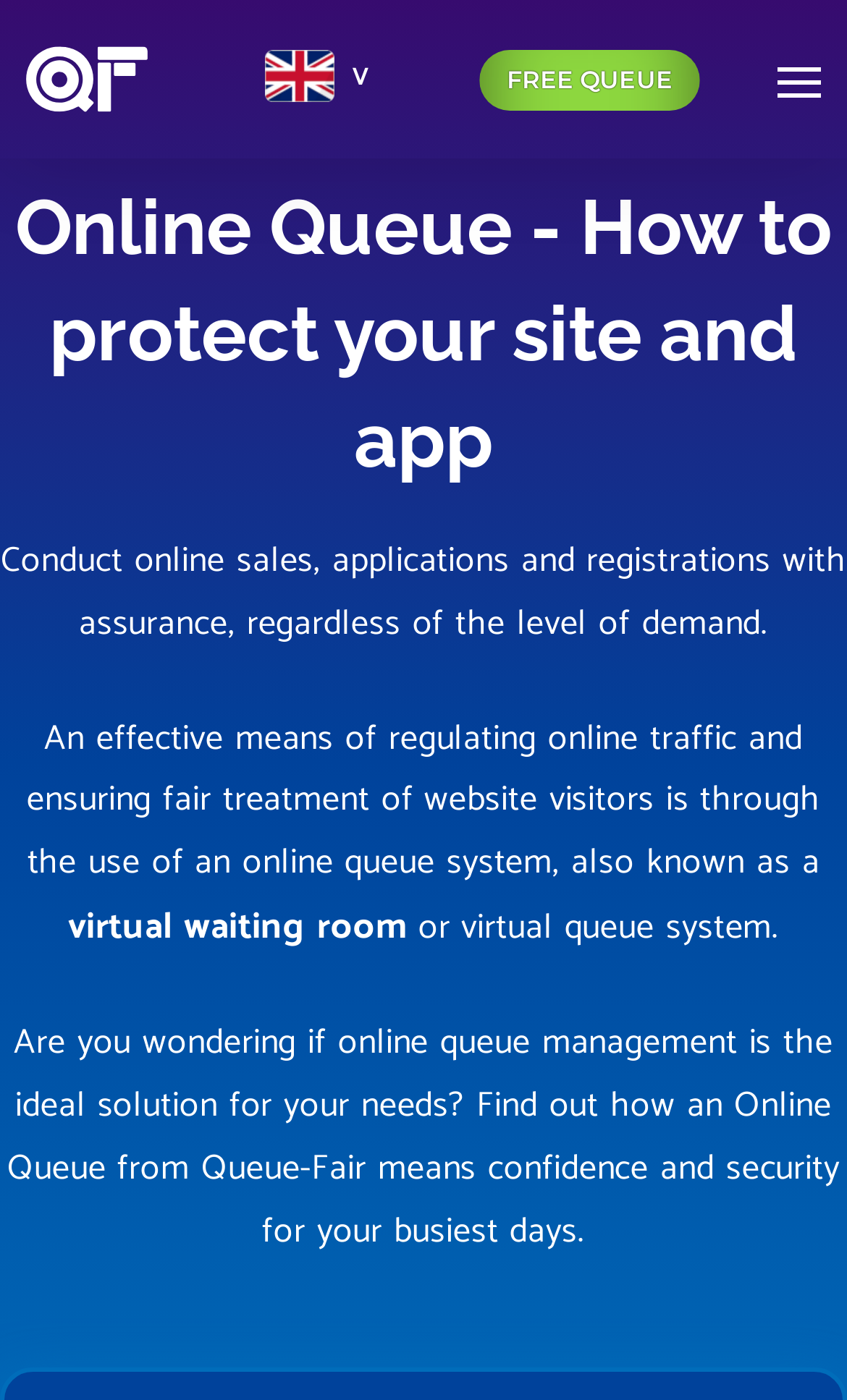What is the purpose of an online queue?
Please use the image to deliver a detailed and complete answer.

Based on the webpage content, an online queue is used to protect a website from crashing when there is a high volume of traffic. It helps to regulate online traffic and ensure fair treatment of website visitors.